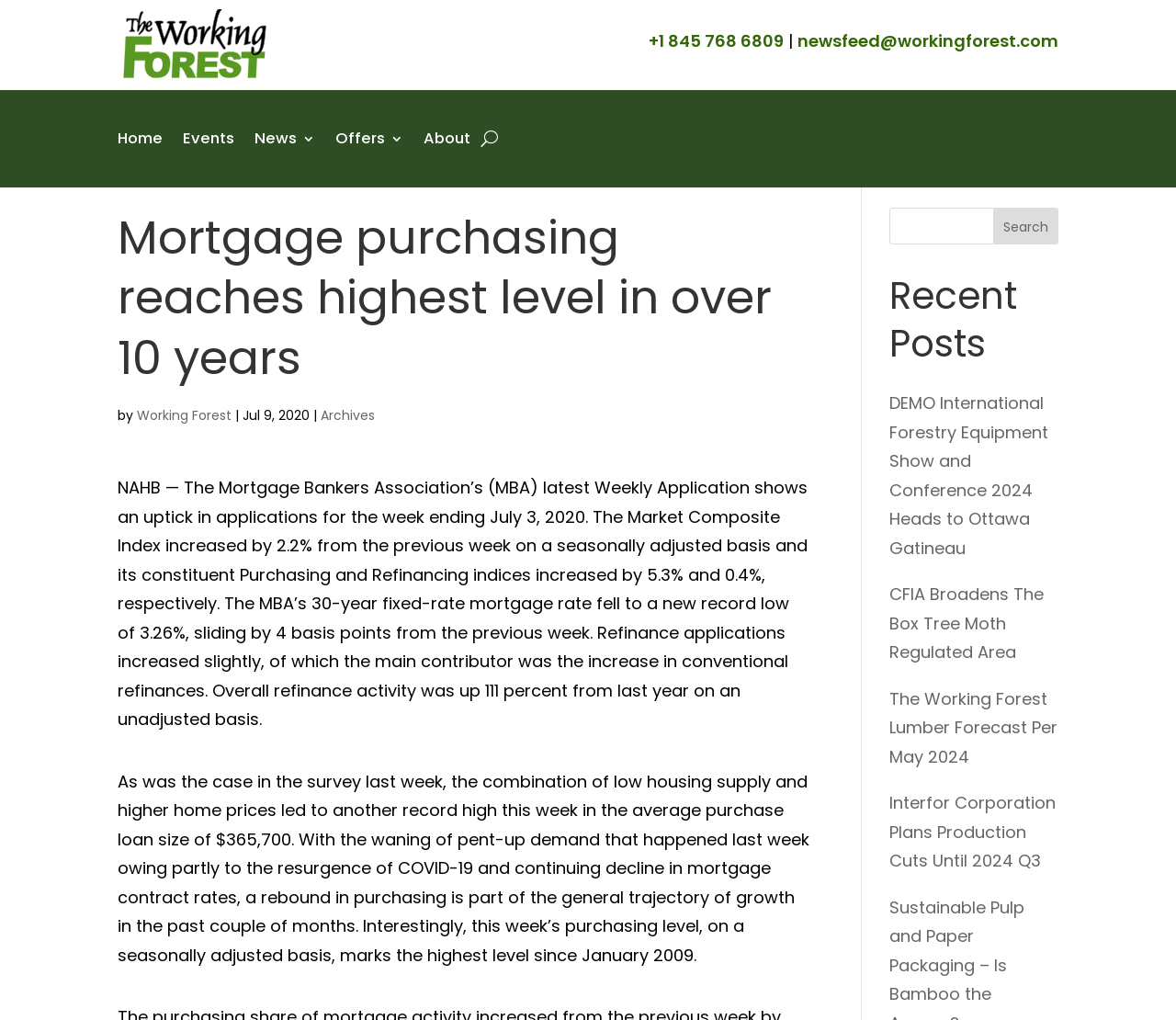Based on the element description, predict the bounding box coordinates (top-left x, top-left y, bottom-right x, bottom-right y) for the UI element in the screenshot: Offers

[0.285, 0.102, 0.343, 0.17]